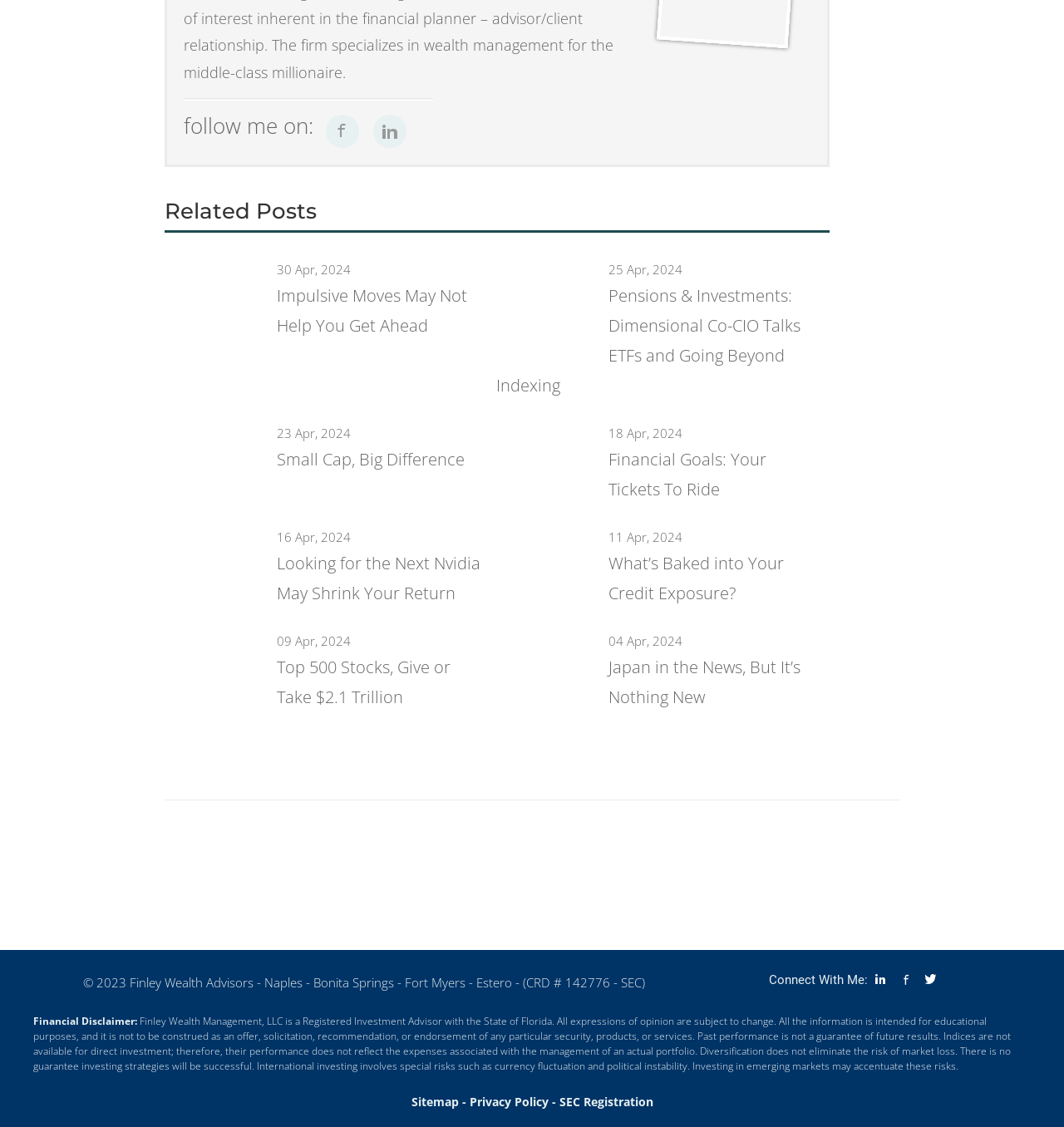From the details in the image, provide a thorough response to the question: What is the registration status of Finley Wealth Management?

I found the registration status of Finley Wealth Management in the financial disclaimer section, which states 'Finley Wealth Management, LLC is a Registered Investment Advisor with the State of Florida'.